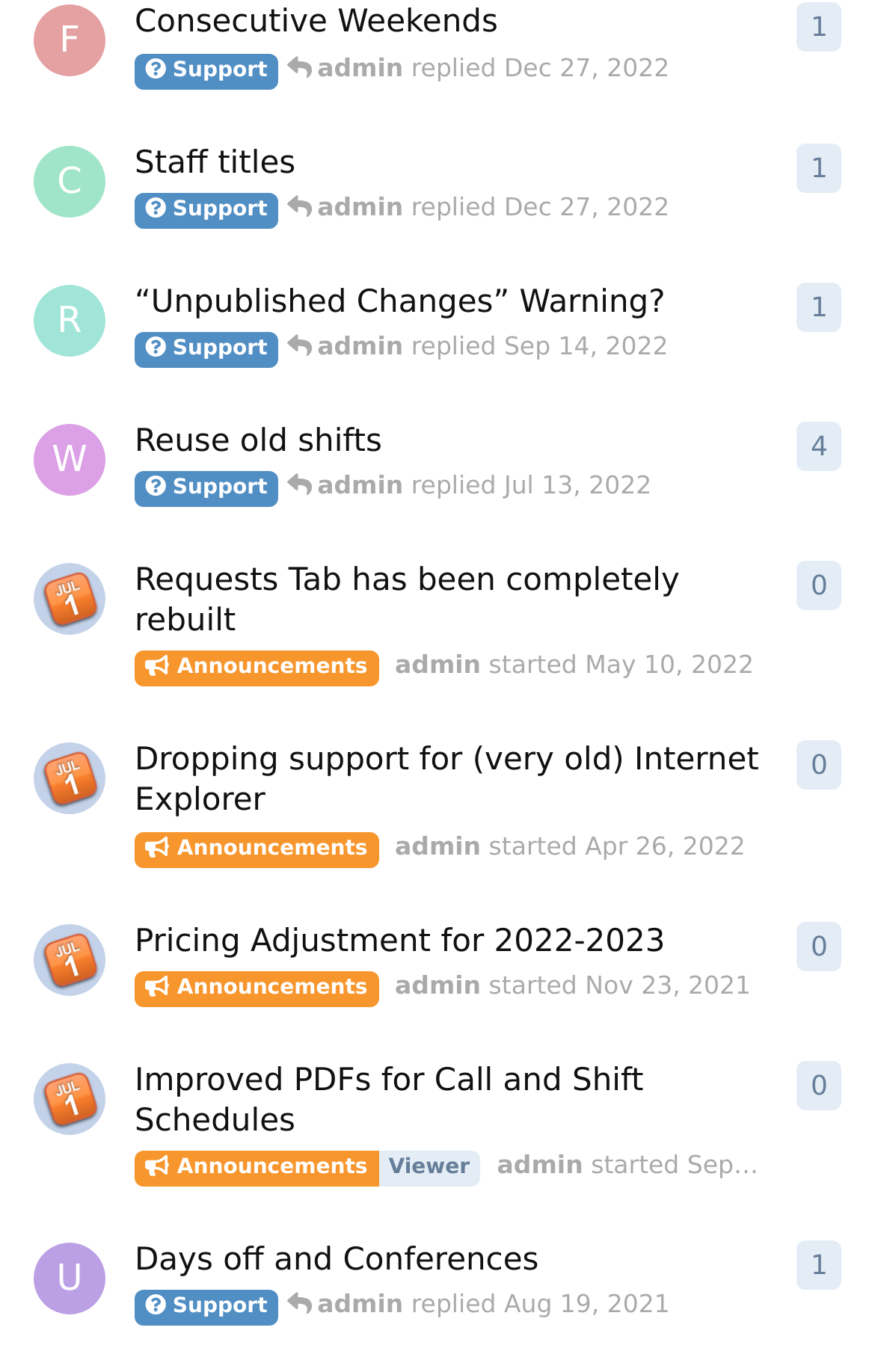Provide the bounding box coordinates of the section that needs to be clicked to accomplish the following instruction: "View Consecutive Weekends discussion."

[0.154, 0.002, 0.872, 0.032]